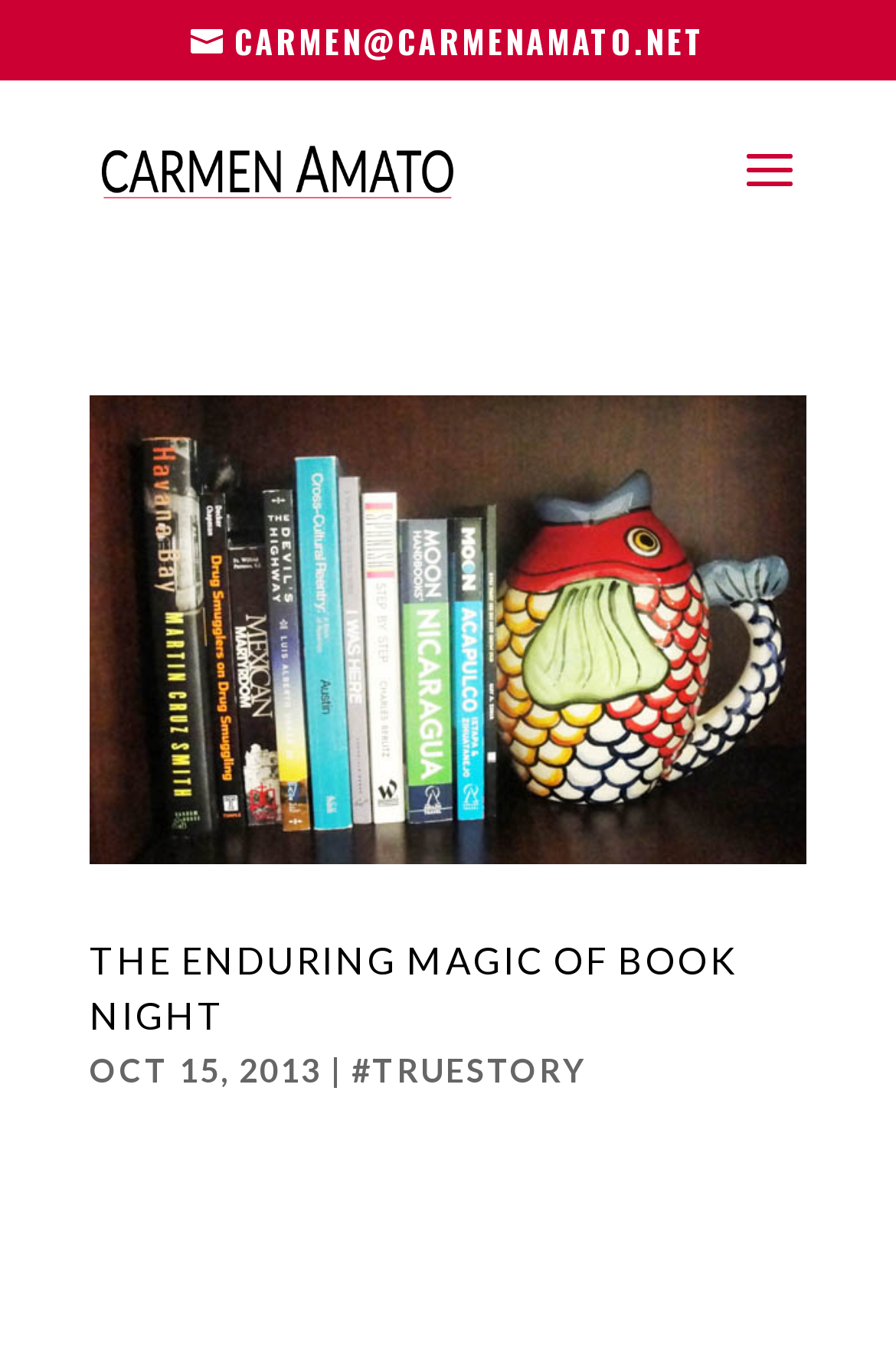What is the author's email address?
Give a detailed response to the question by analyzing the screenshot.

The author's email address can be found in the top section of the webpage, where it is displayed as a link with the icon of an envelope.